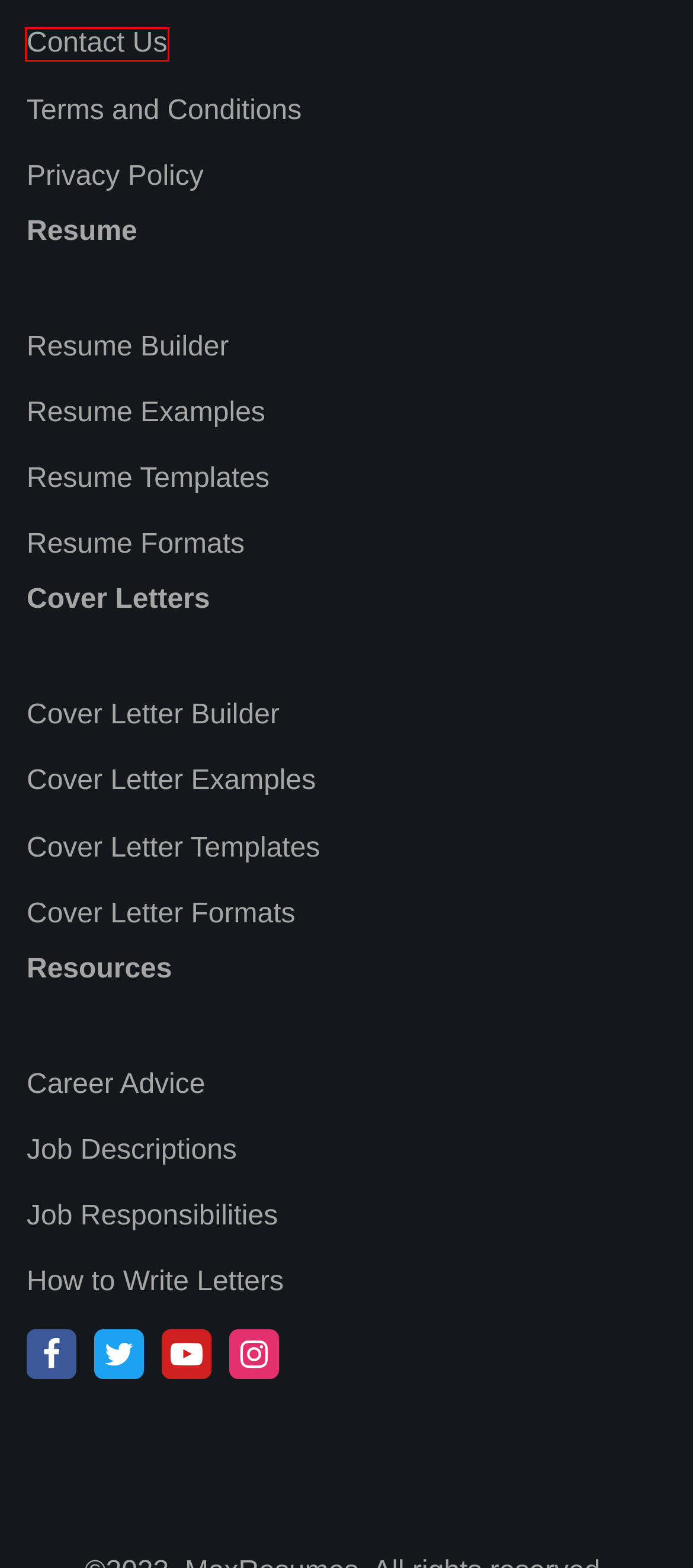You have a screenshot of a webpage where a red bounding box highlights a specific UI element. Identify the description that best matches the resulting webpage after the highlighted element is clicked. The choices are:
A. Cover Letter Templates in 2024 [Free Download] | ResumeKraft
B. Contact us
C. 7 Best Career Advice for 2024
D. Cover letter formats with examples for 2023
E. Professional Cover Letter Templates for 2023
F. 2024 Best Free Online Resume Builder | ResumeKraft
G. Top Professional Resume Examples: All Industries (2023)
H. Max Resumes: Free Resume Examples and samples with Resources

B